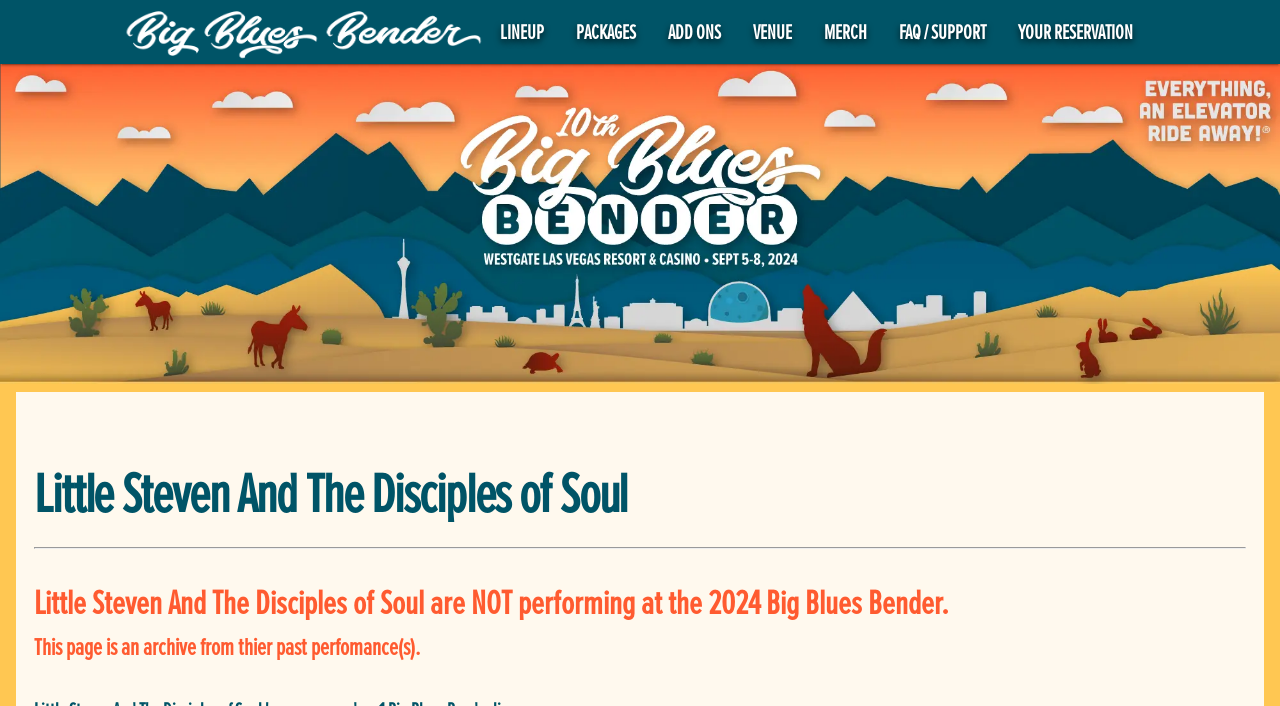Determine the title of the webpage and give its text content.

Little Steven And The Disciples of Soul